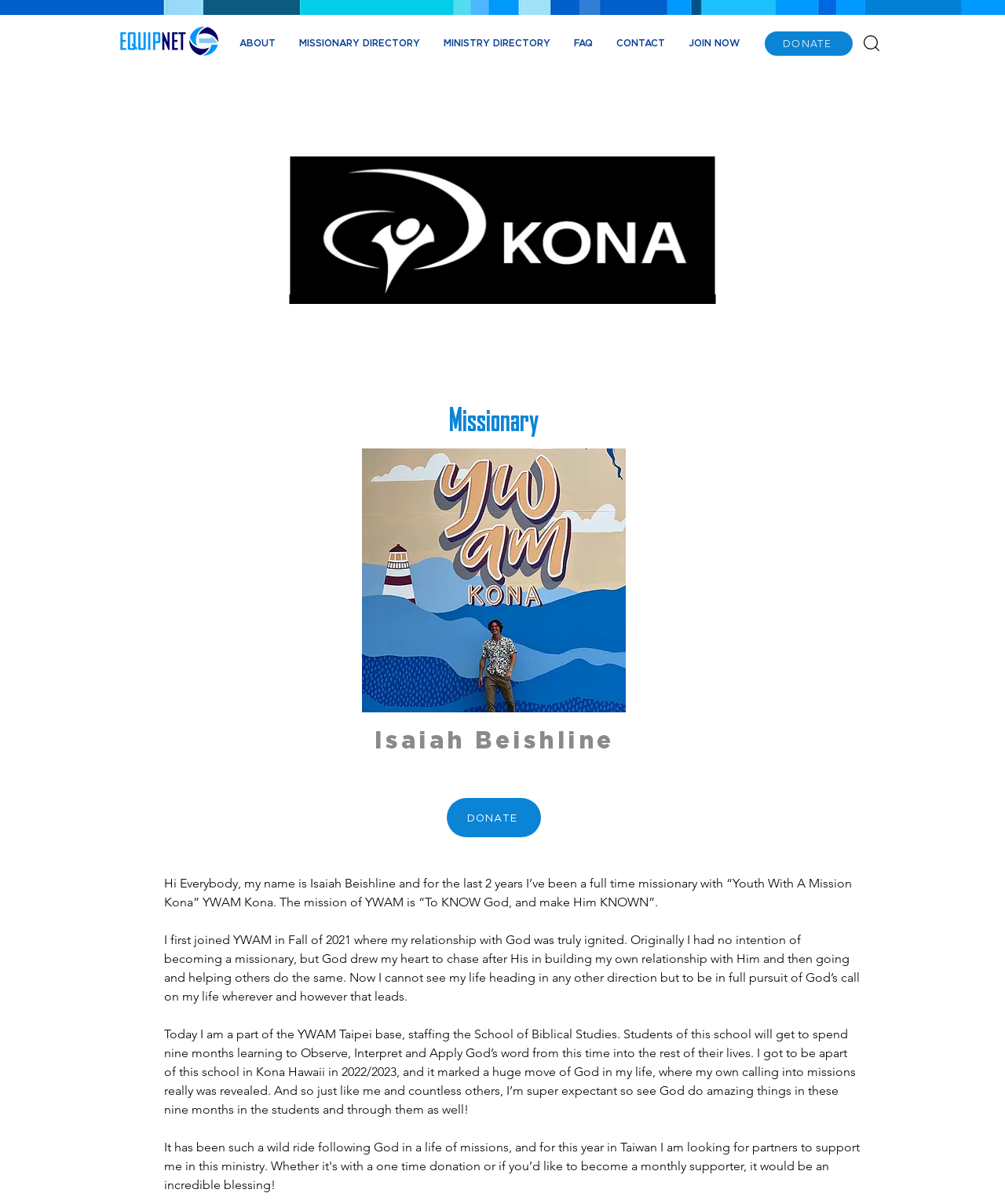From the element description: "Home", extract the bounding box coordinates of the UI element. The coordinates should be expressed as four float numbers between 0 and 1, in the order [left, top, right, bottom].

None